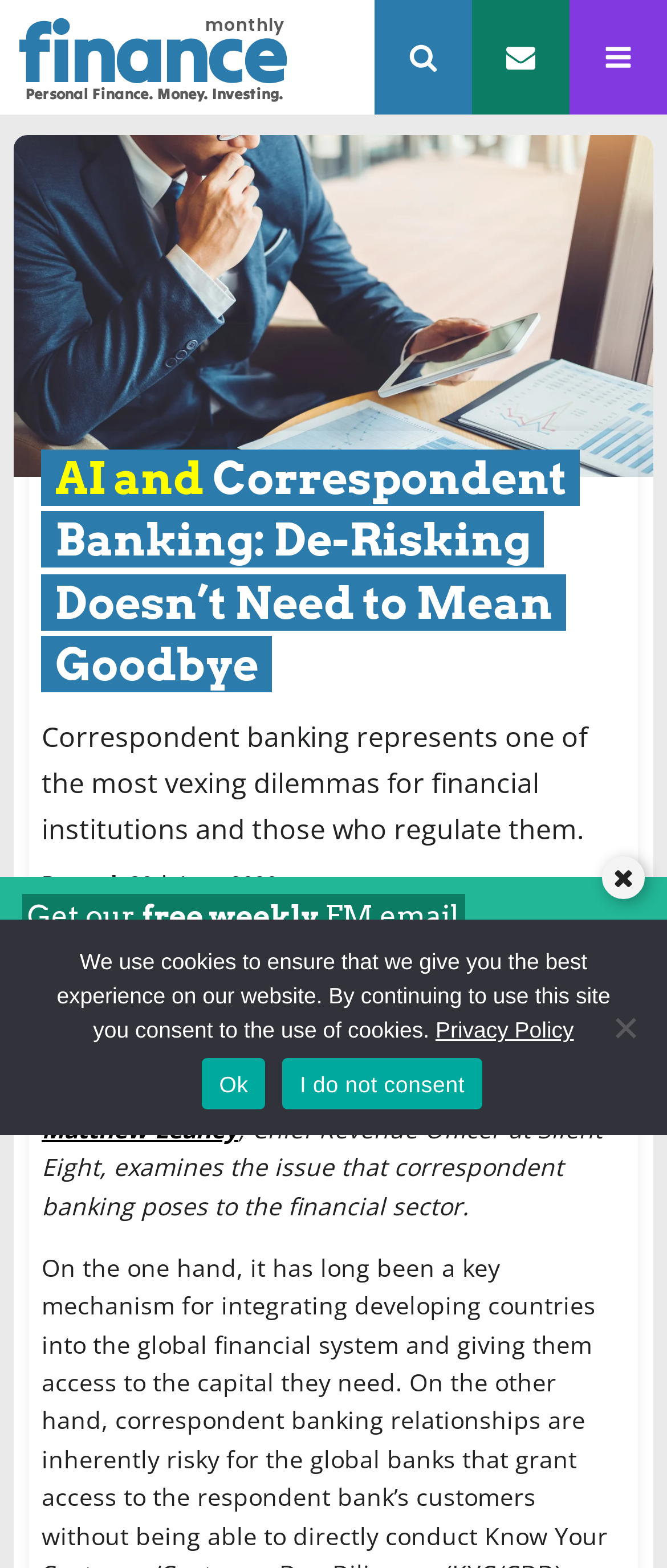Determine the bounding box coordinates for the area you should click to complete the following instruction: "Search for articles".

[0.614, 0.029, 0.655, 0.046]